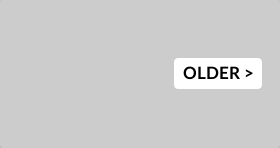Please provide a short answer using a single word or phrase for the question:
What does the button allow users to access?

previous content or older entries